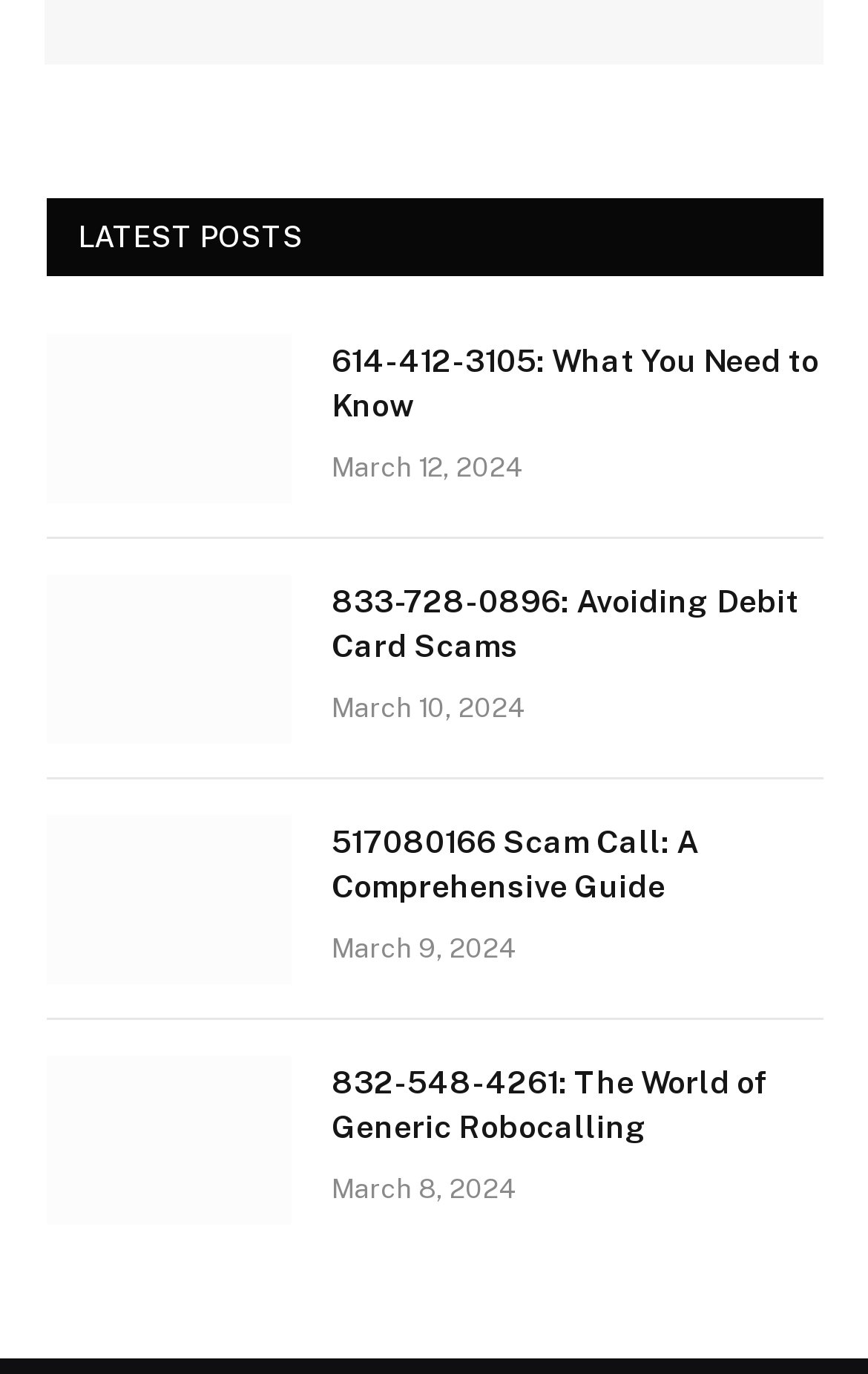What is the phone number in the fourth article?
Provide a concise answer using a single word or phrase based on the image.

832-548-4261